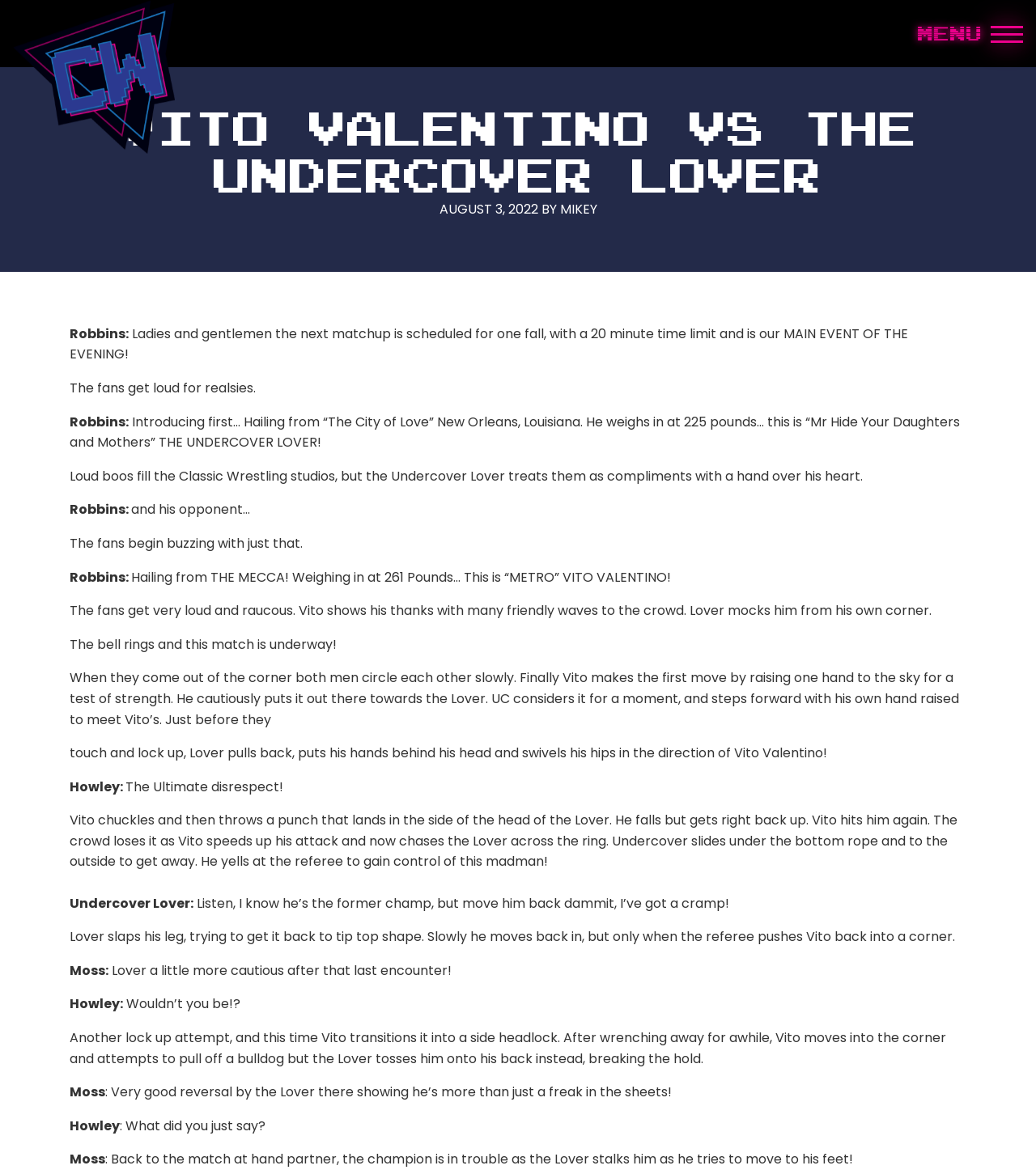What is the time limit for the wrestling match?
Using the screenshot, give a one-word or short phrase answer.

20 minutes